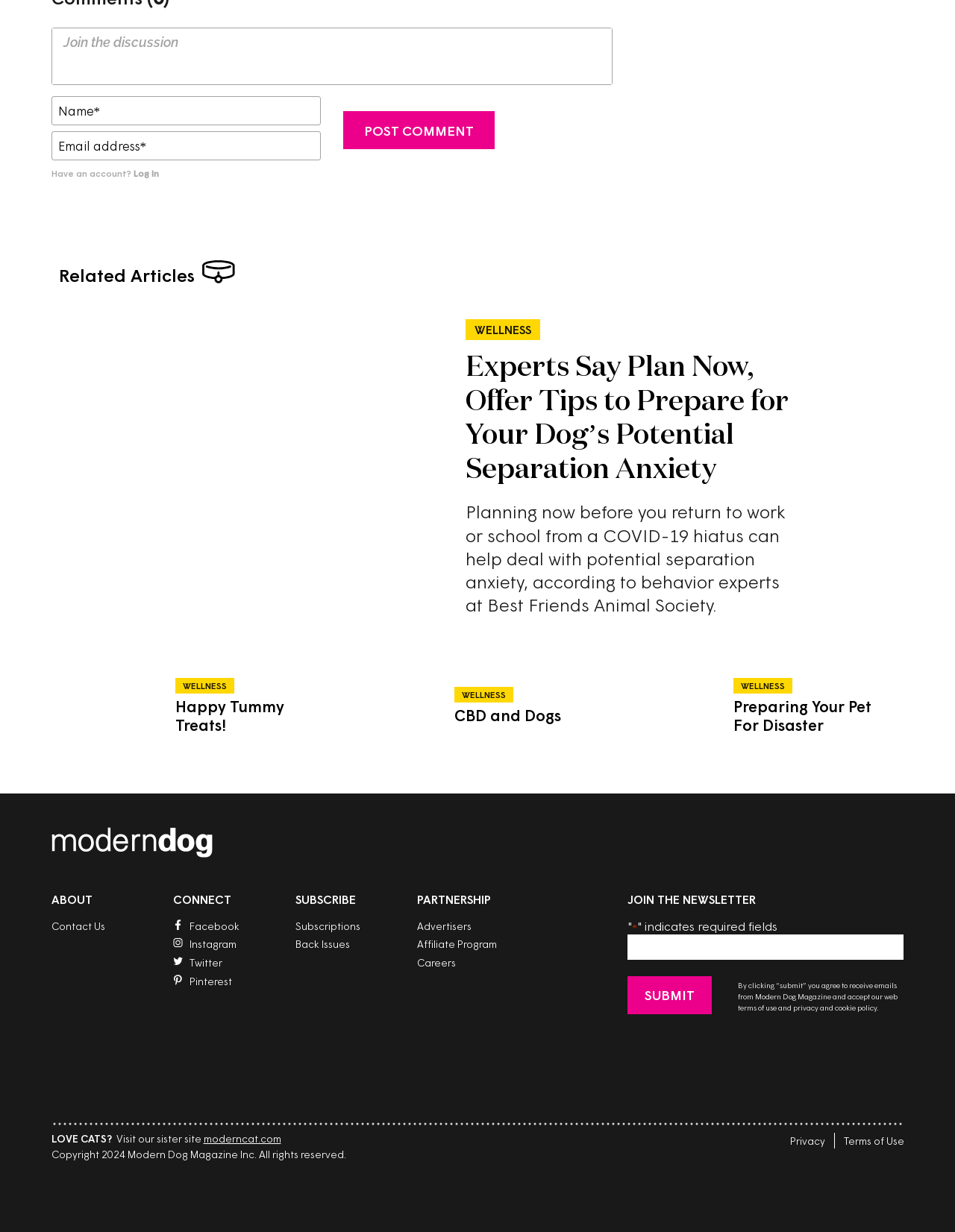Please identify the bounding box coordinates of the area that needs to be clicked to follow this instruction: "Click on 'EN'".

None